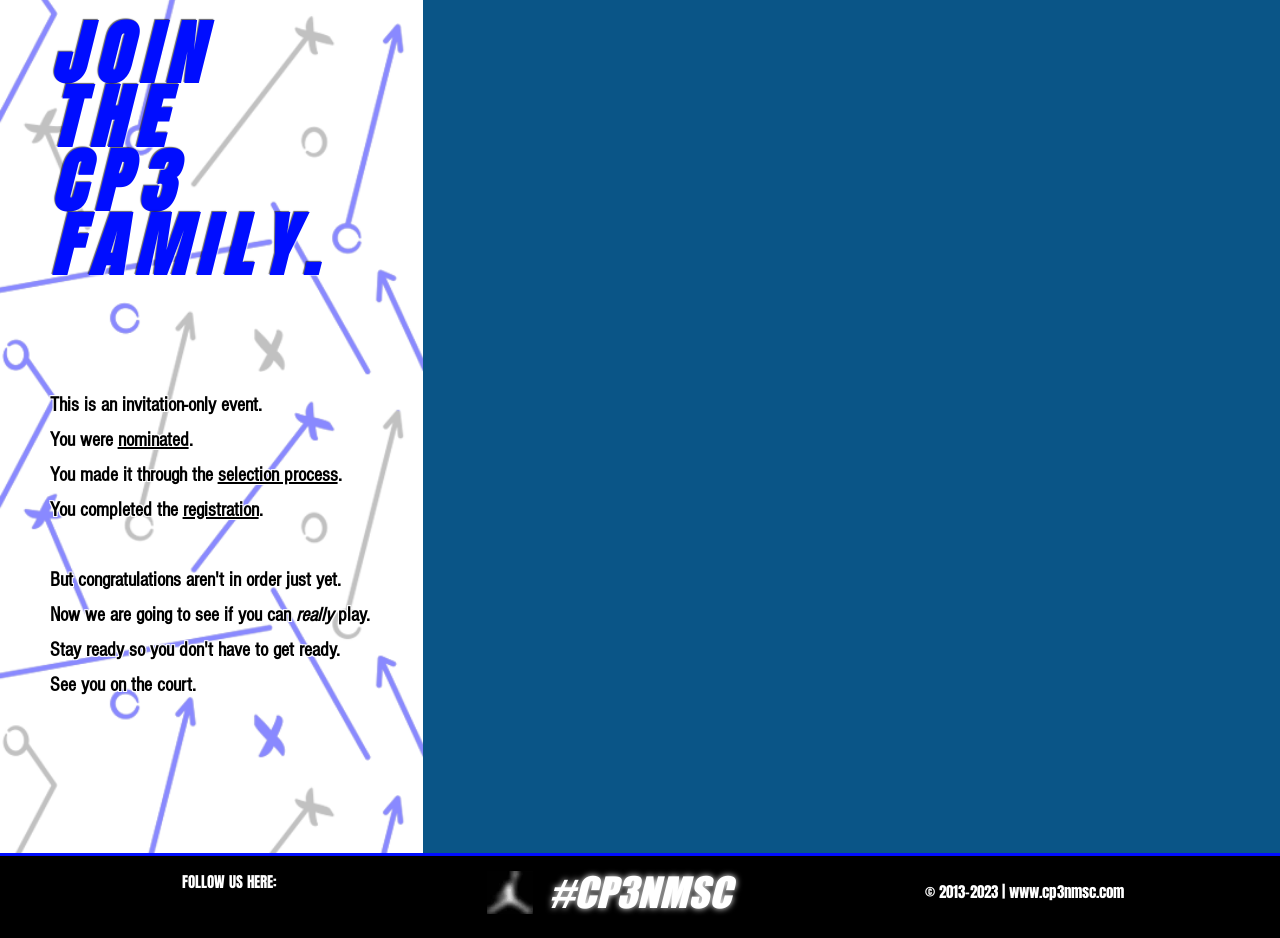Pinpoint the bounding box coordinates of the clickable area necessary to execute the following instruction: "Click the link to Home page". The coordinates should be given as four float numbers between 0 and 1, namely [left, top, right, bottom].

None